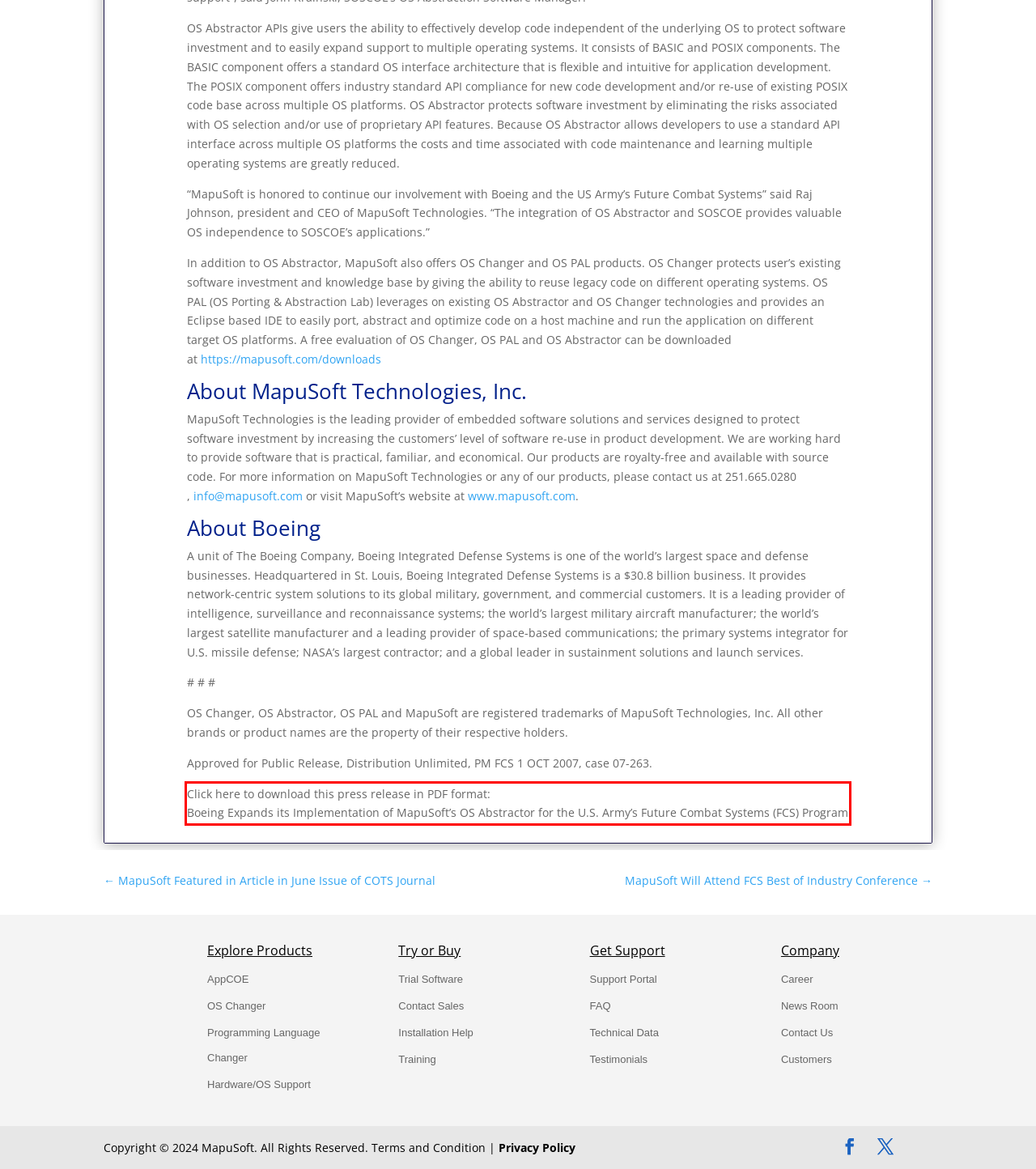You are presented with a screenshot containing a red rectangle. Extract the text found inside this red bounding box.

Click here to download this press release in PDF format: Boeing Expands its Implementation of MapuSoft’s OS Abstractor for the U.S. Army’s Future Combat Systems (FCS) Program